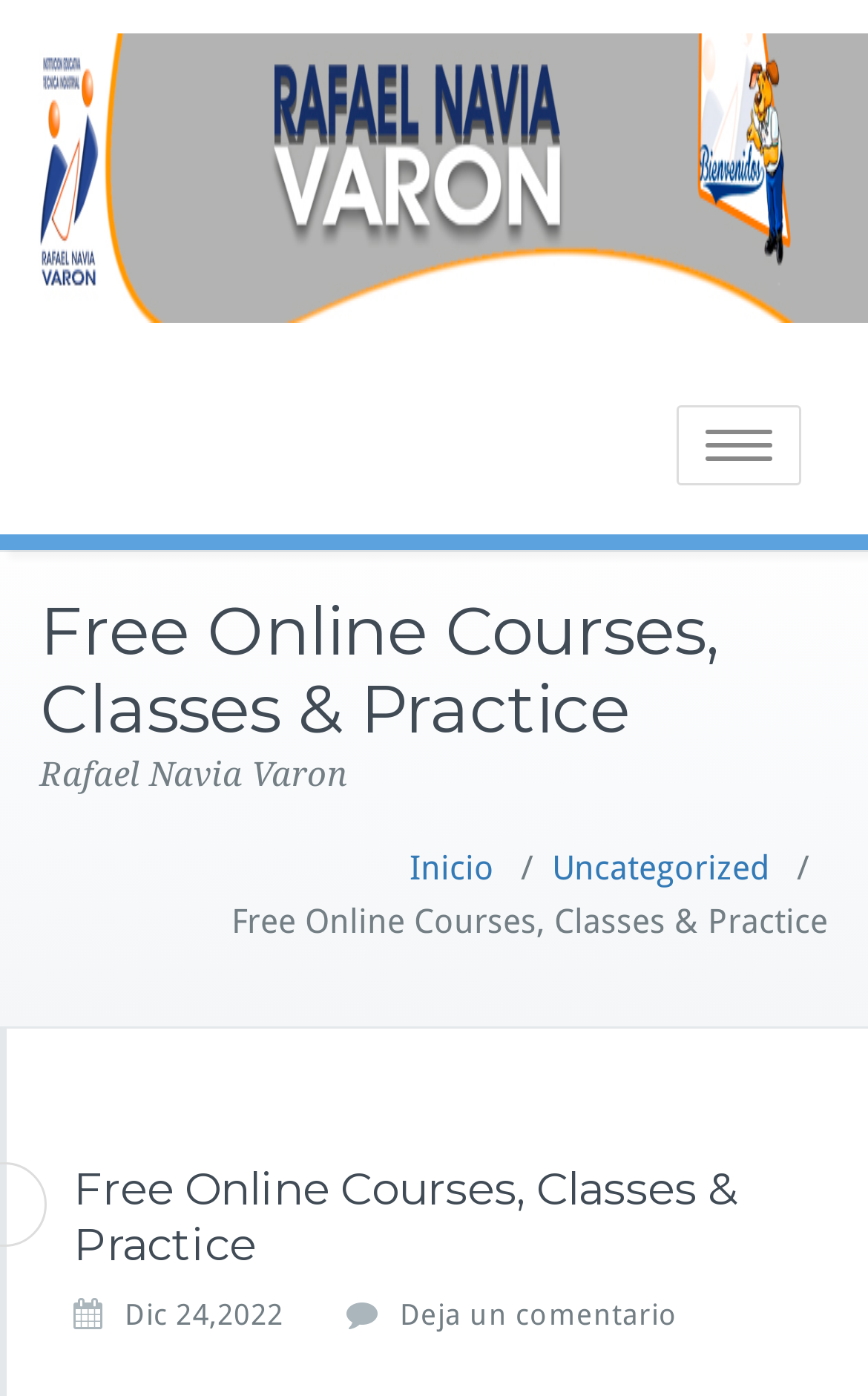Explain in detail what is displayed on the webpage.

The webpage is a personal website or blog of Rafael Navia Varon, offering free online courses, classes, and practice resources. At the top-left corner, there is a link and an image, both bearing the name "Rafael Navia Varon". 

On the top-right side, there is a button labeled "Toggle navigation". Below this button, a prominent heading "Free Online Courses, Classes & Practice" is displayed, spanning almost the entire width of the page.

Underneath the heading, there are three links: "Inicio", "Uncategorized", and a separator in between the first two links. The links are aligned horizontally and are positioned near the top-center of the page.

Further down, there is a static text block with the same title "Free Online Courses, Classes & Practice" as the heading above. Below this text block, there is a section with a header that contains another instance of the same title. This section appears to be a main content area.

Inside this main content area, there are two links: "Dic 24,2022" and "Deja un comentario", positioned near the bottom of the page. The first link has a time element associated with it, indicating a date or timestamp. The second link is likely a call-to-action for leaving a comment.